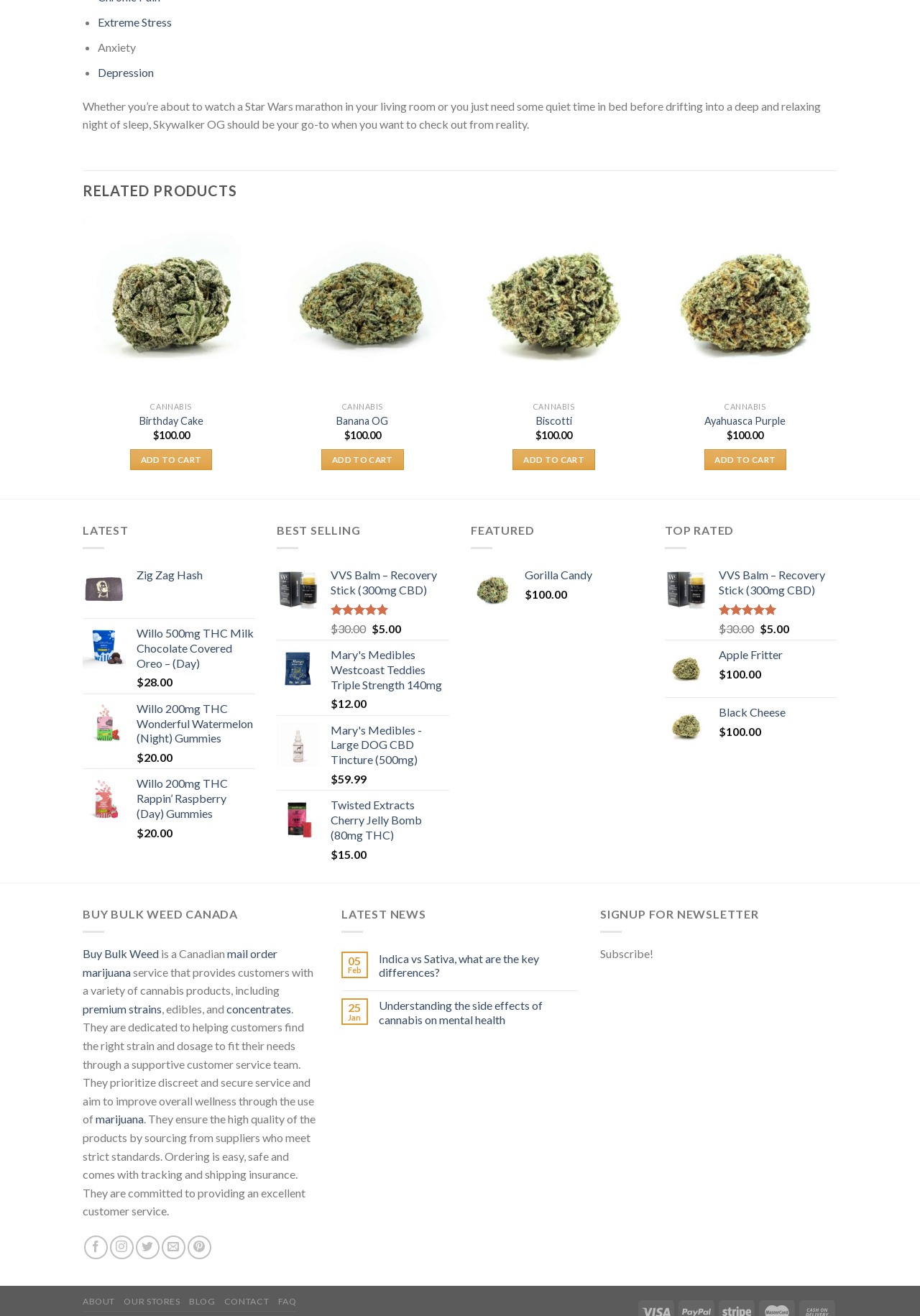What is the rating of 'VVS Balm – Recovery Stick (300mg CBD)'?
Examine the screenshot and reply with a single word or phrase.

5.00 out of 5